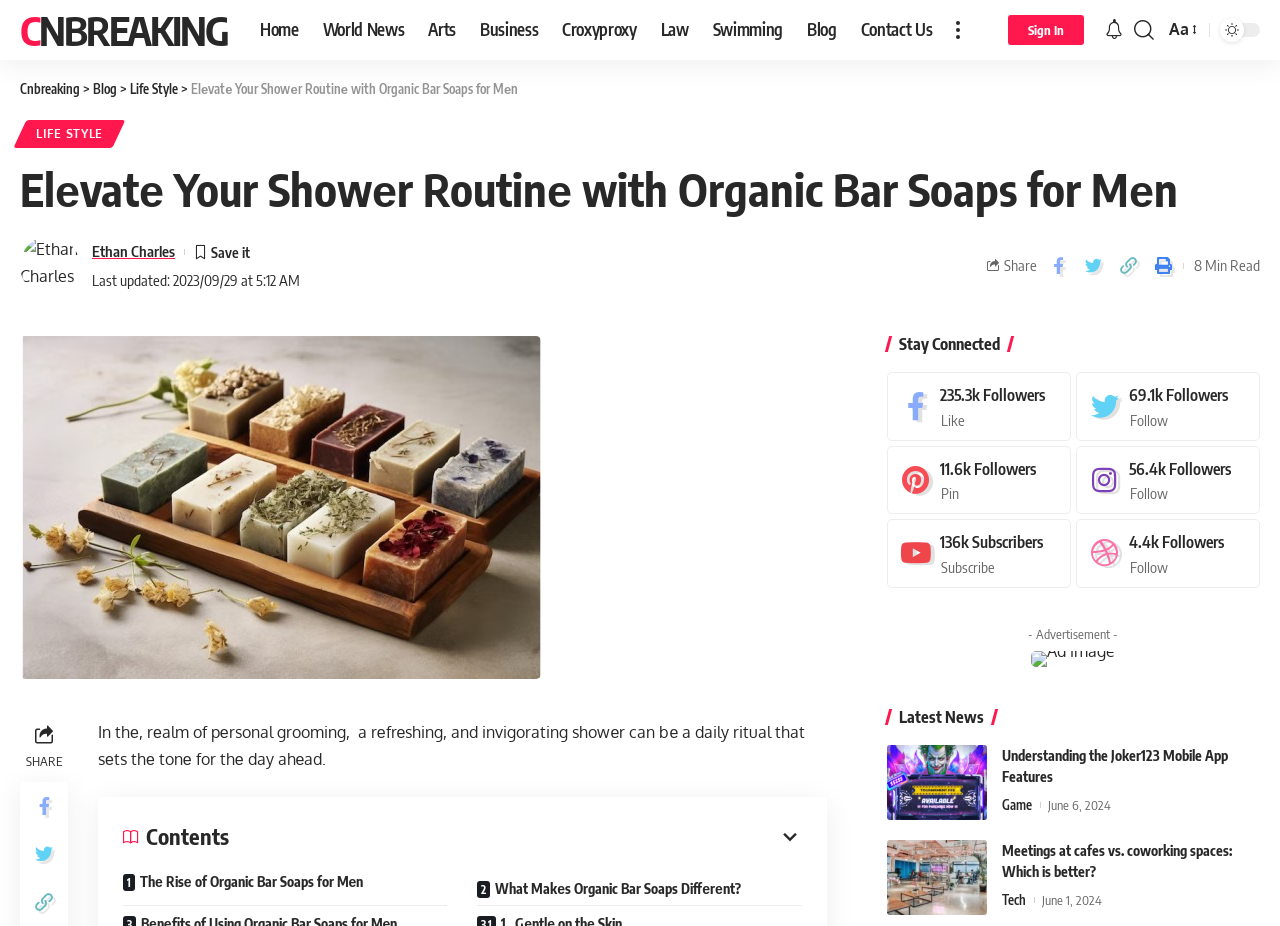Locate the bounding box coordinates of the clickable area needed to fulfill the instruction: "Sign in".

[0.788, 0.016, 0.847, 0.049]